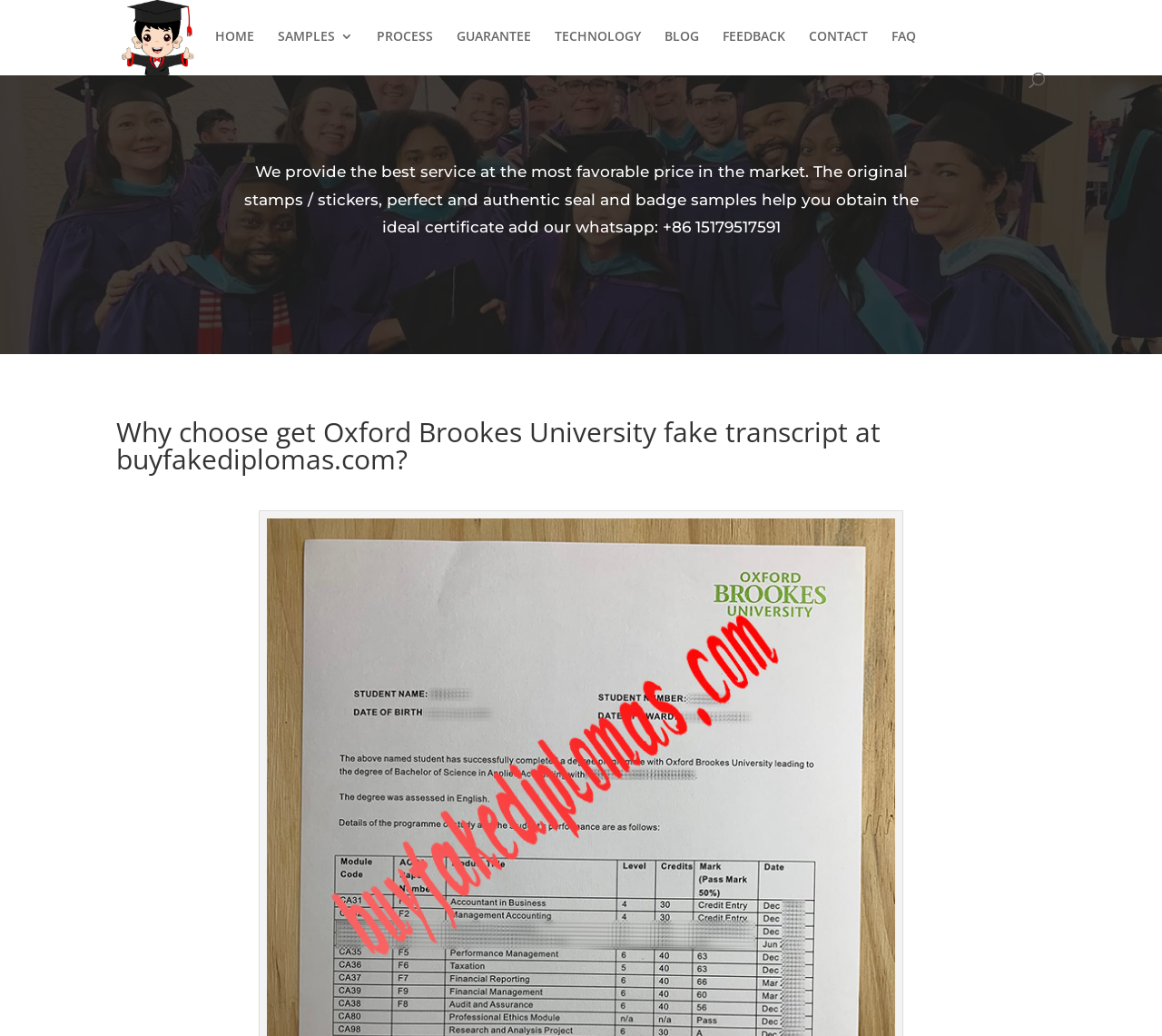What is the title or heading displayed on the webpage?

Why choose get Oxford Brookes University fake transcript at buyfakediplomas.com?